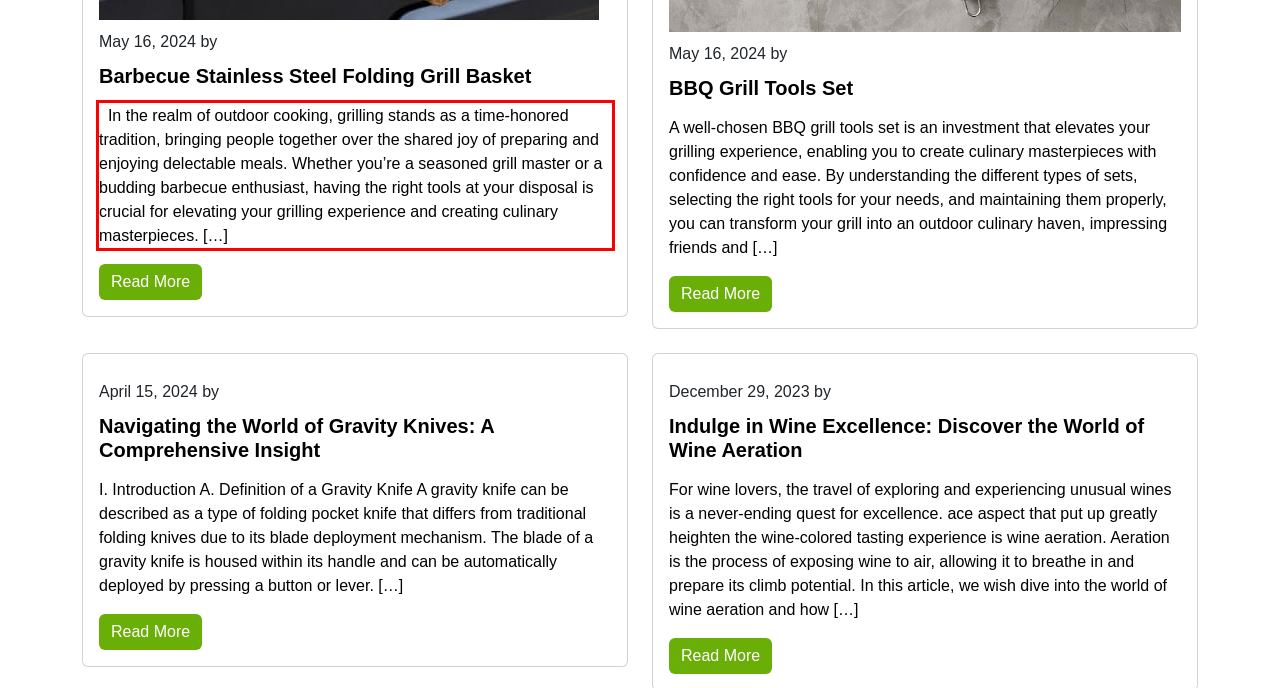The screenshot you have been given contains a UI element surrounded by a red rectangle. Use OCR to read and extract the text inside this red rectangle.

In the realm of outdoor cooking, grilling stands as a time-honored tradition, bringing people together over the shared joy of preparing and enjoying delectable meals. Whether you’re a seasoned grill master or a budding barbecue enthusiast, having the right tools at your disposal is crucial for elevating your grilling experience and creating culinary masterpieces. […]